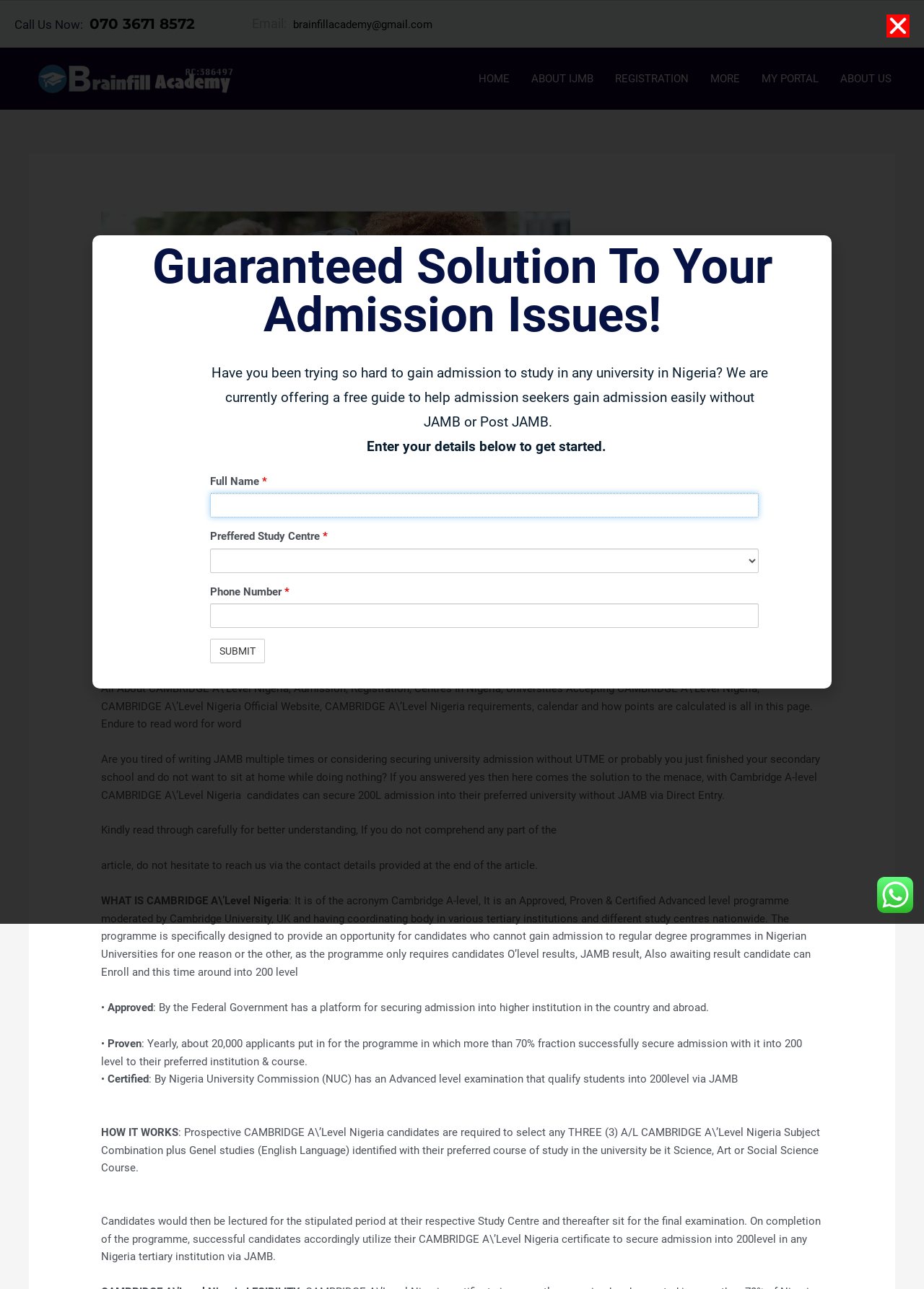What is the phone number to call for admission inquiry?
Provide an in-depth answer to the question, covering all aspects.

The phone number can be found at the top of the webpage, in the 'Call Us Now' section, which is a heading element.